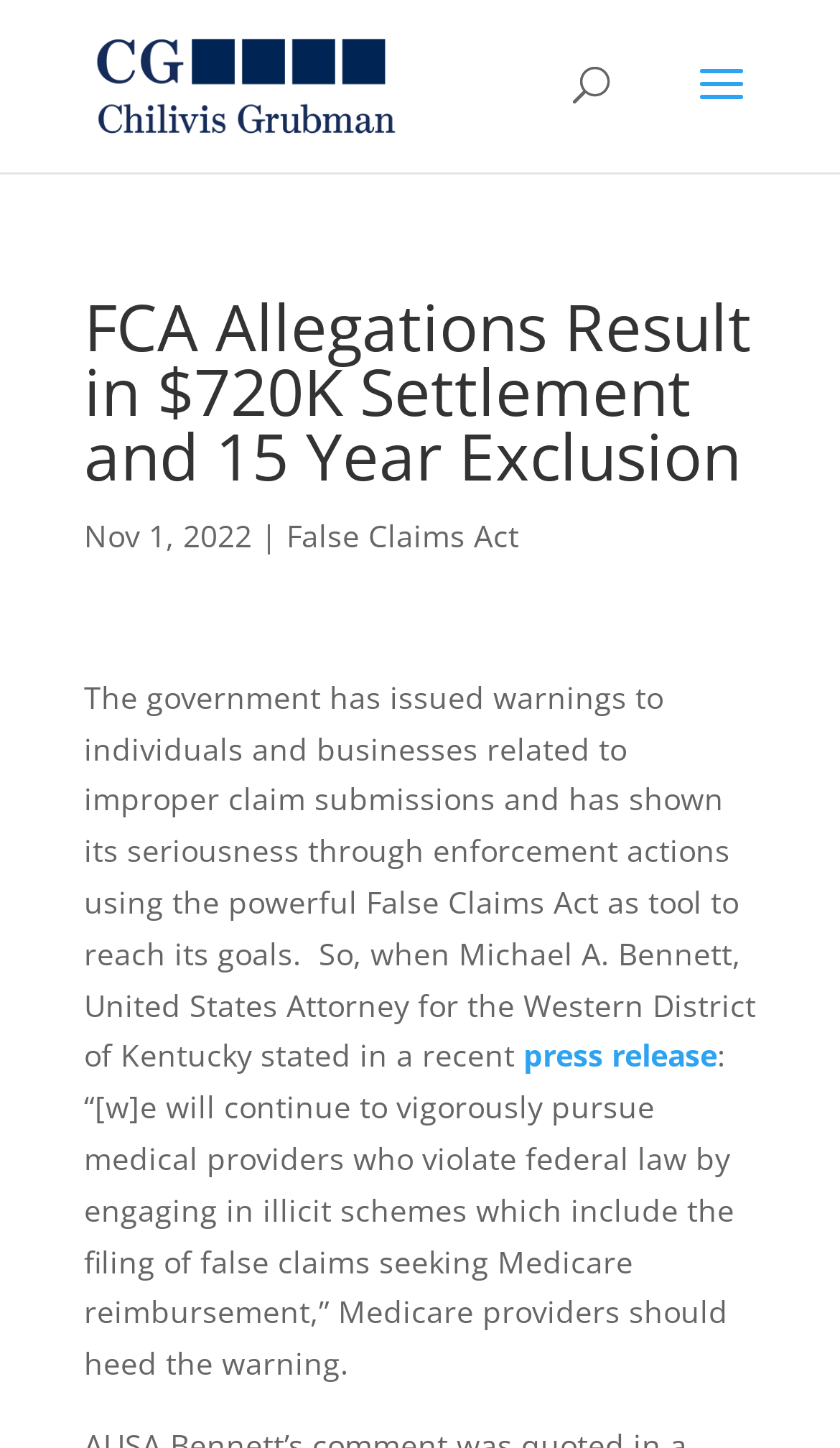What law is mentioned in the article?
Please respond to the question with a detailed and thorough explanation.

The law mentioned in the article is the False Claims Act, which is linked in the text 'has shown its seriousness through enforcement actions using the powerful False Claims Act as tool'.